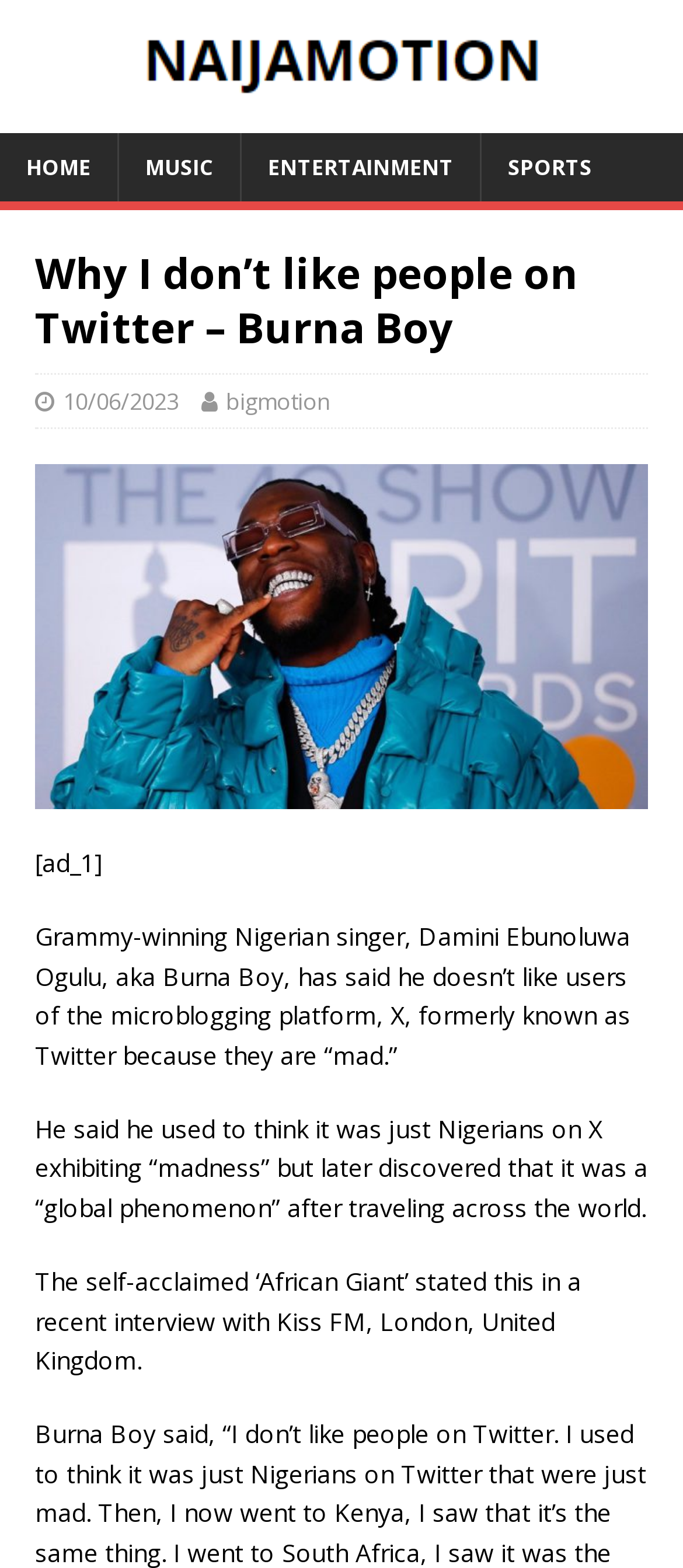Analyze and describe the webpage in a detailed narrative.

The webpage appears to be a news article or blog post about Burna Boy, a Nigerian singer, and his views on Twitter. At the top left of the page, there is a logo, which is an image linked to the website's homepage. Next to the logo, there are four navigation links: "HOME", "MUSIC", "ENTERTAINMENT", and "SPORTS", arranged horizontally.

Below the navigation links, there is a header section that spans the width of the page. Within this section, there is a heading that reads "Why I don’t like people on Twitter – Burna Boy", accompanied by two links: one showing the date "10/06/2023" and another with the text "bigmotion".

Below the header section, there is a large image that takes up most of the width of the page. Above the image, there is a small advertisement or promotional text that reads "[ad_1]".

The main content of the article is divided into three paragraphs of text. The first paragraph explains that Burna Boy has stated that he doesn't like Twitter users because they are "mad". The second paragraph elaborates on this, saying that he initially thought it was just Nigerians on Twitter who exhibited "madness", but later discovered it was a global phenomenon after traveling. The third paragraph provides more context, stating that Burna Boy made these comments in a recent interview with Kiss FM in London, UK.